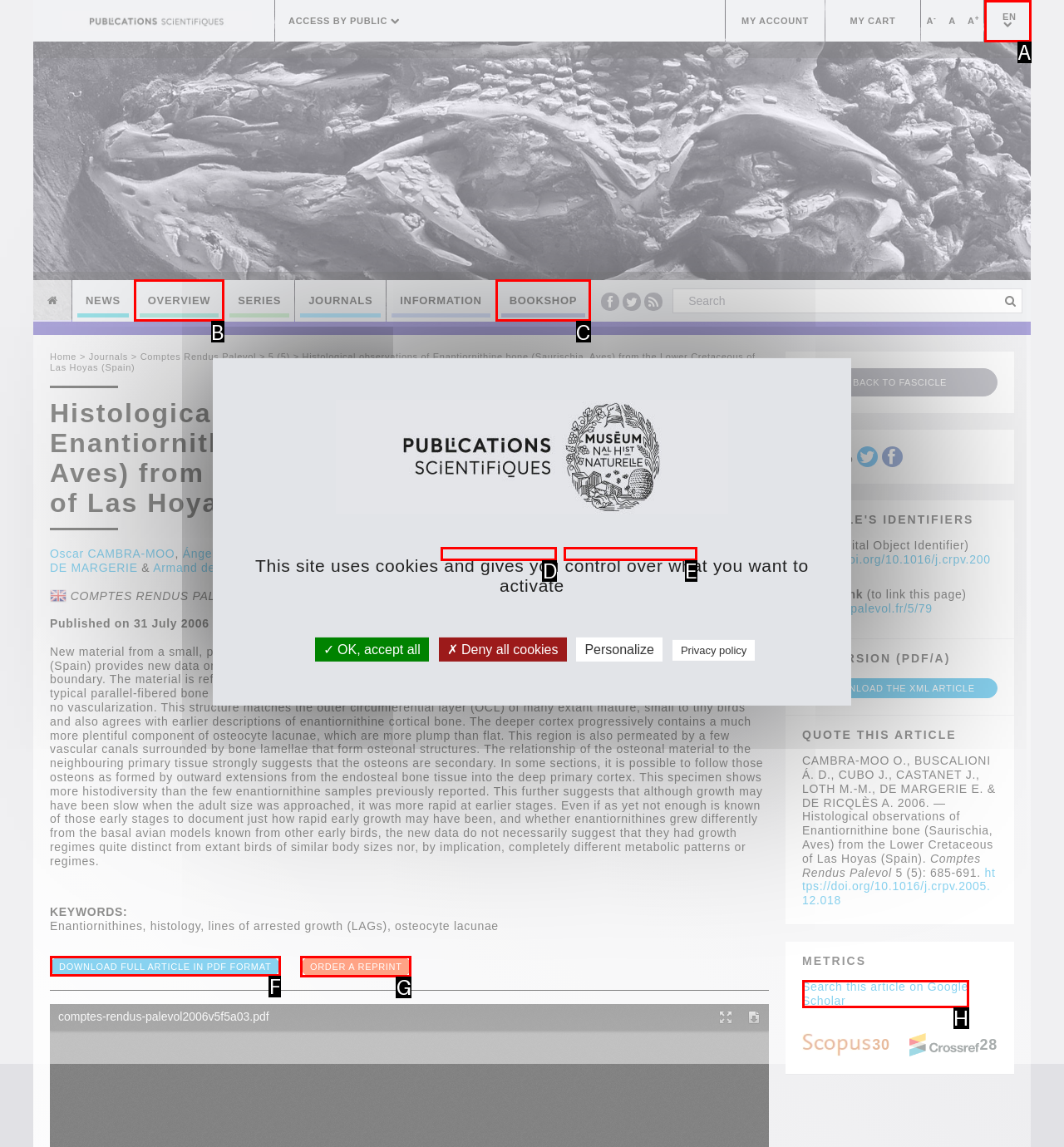Determine the correct UI element to click for this instruction: Download full article in PDF format. Respond with the letter of the chosen element.

F